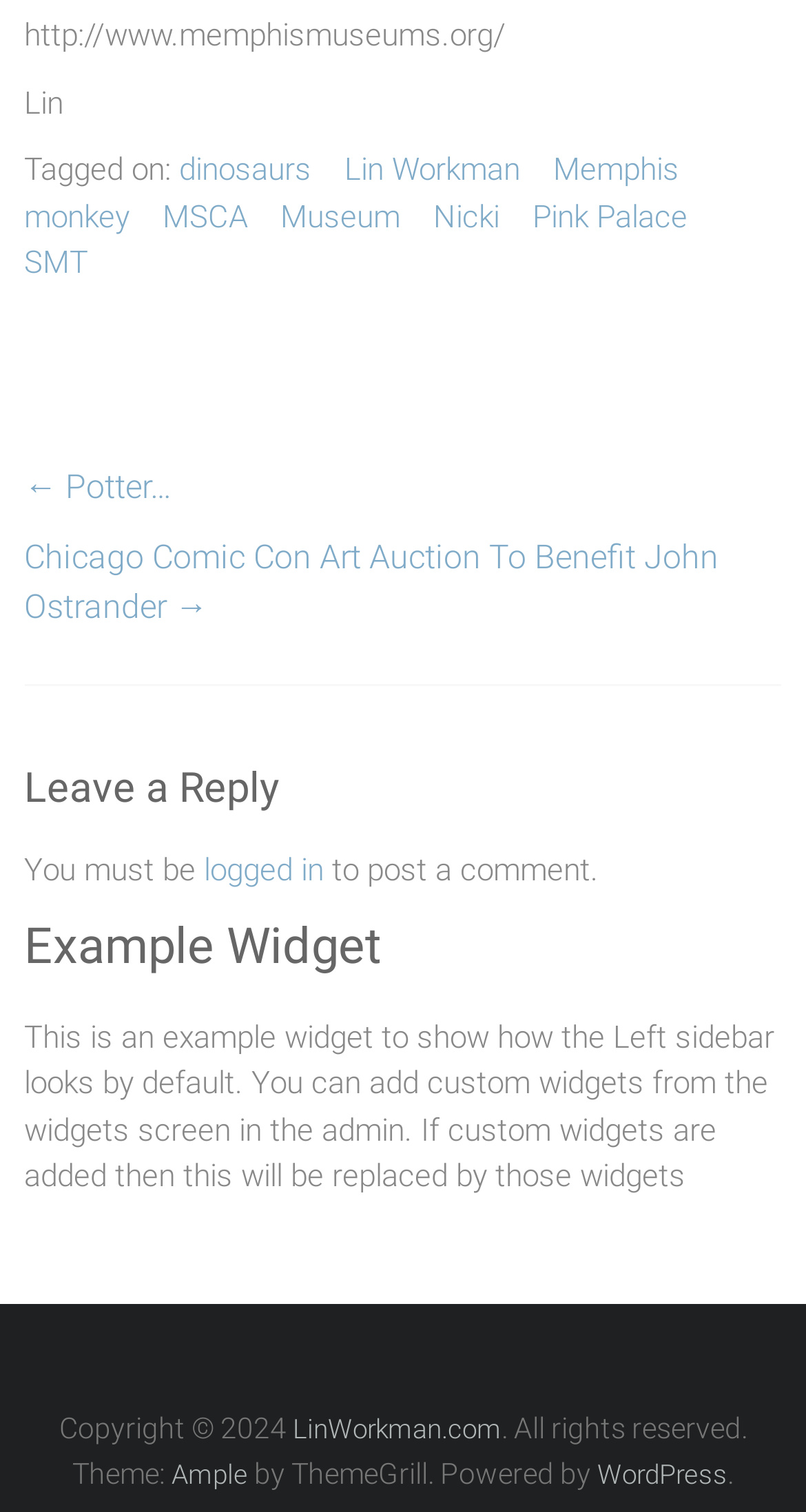What is the theme of the website?
Please ensure your answer to the question is detailed and covers all necessary aspects.

I found the theme of the website by looking at the footer section, where it says 'Theme: Ample by ThemeGrill'. This indicates that the website is using the Ample theme.